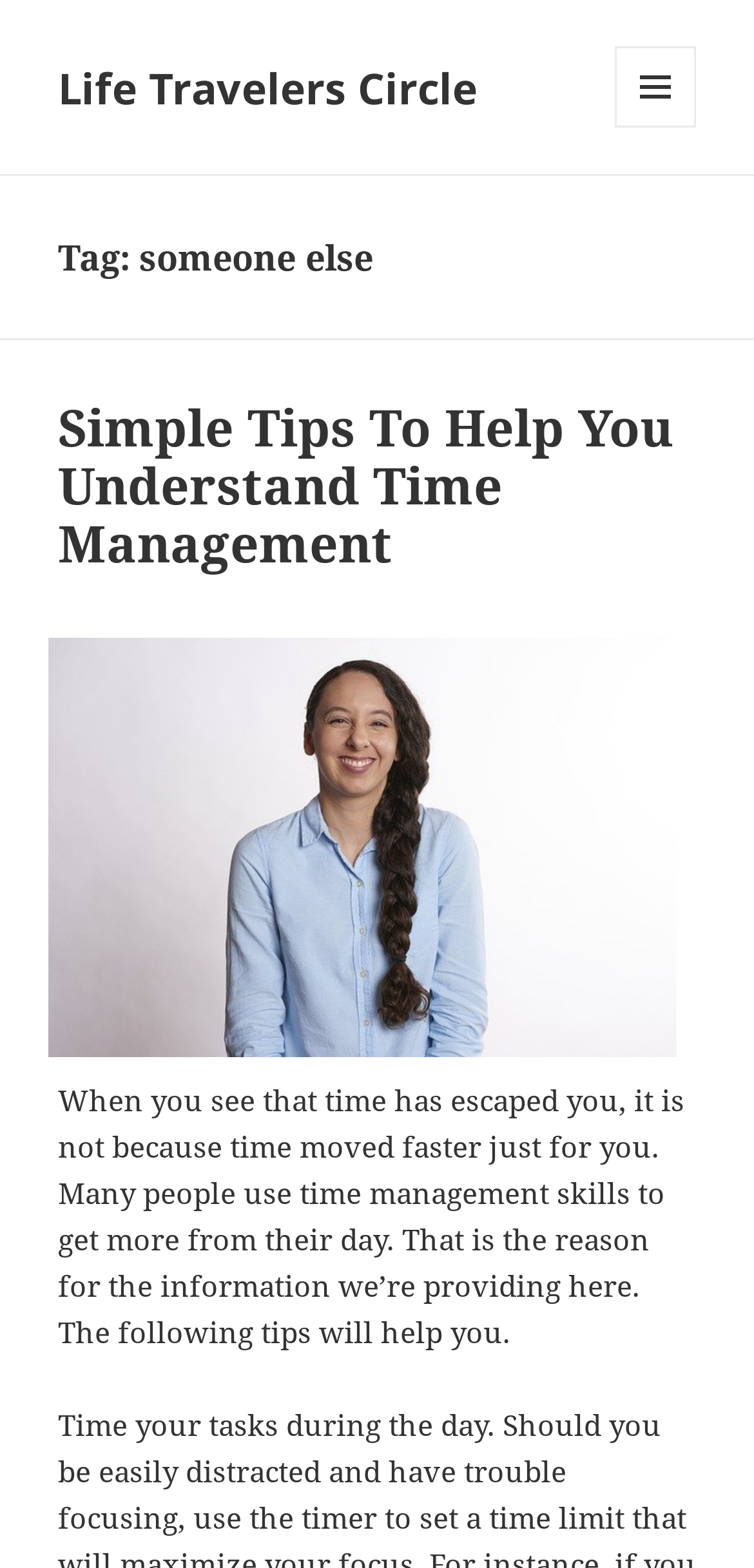Answer the question below in one word or phrase:
What is the topic of the article?

Time Management